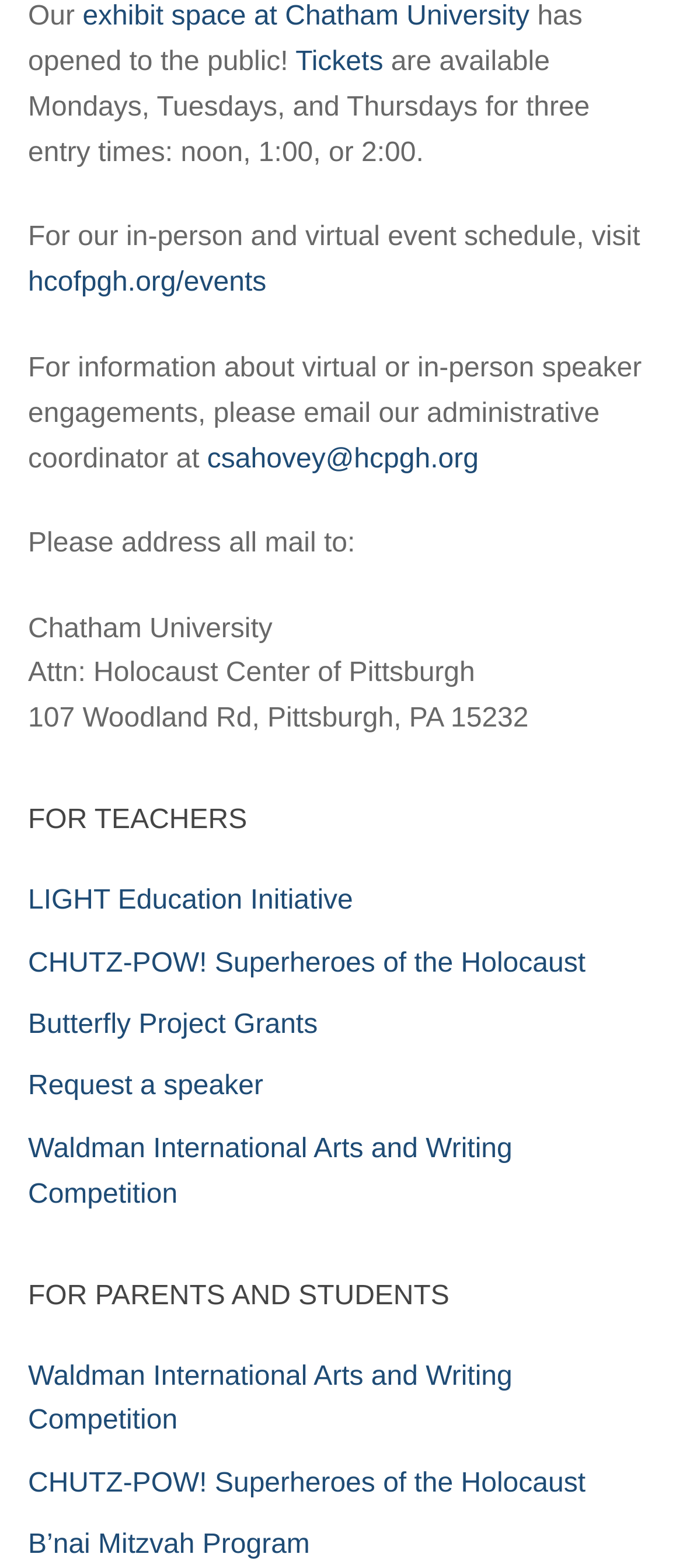Locate the bounding box coordinates of the clickable area to execute the instruction: "email administrative coordinator". Provide the coordinates as four float numbers between 0 and 1, represented as [left, top, right, bottom].

[0.303, 0.283, 0.701, 0.302]